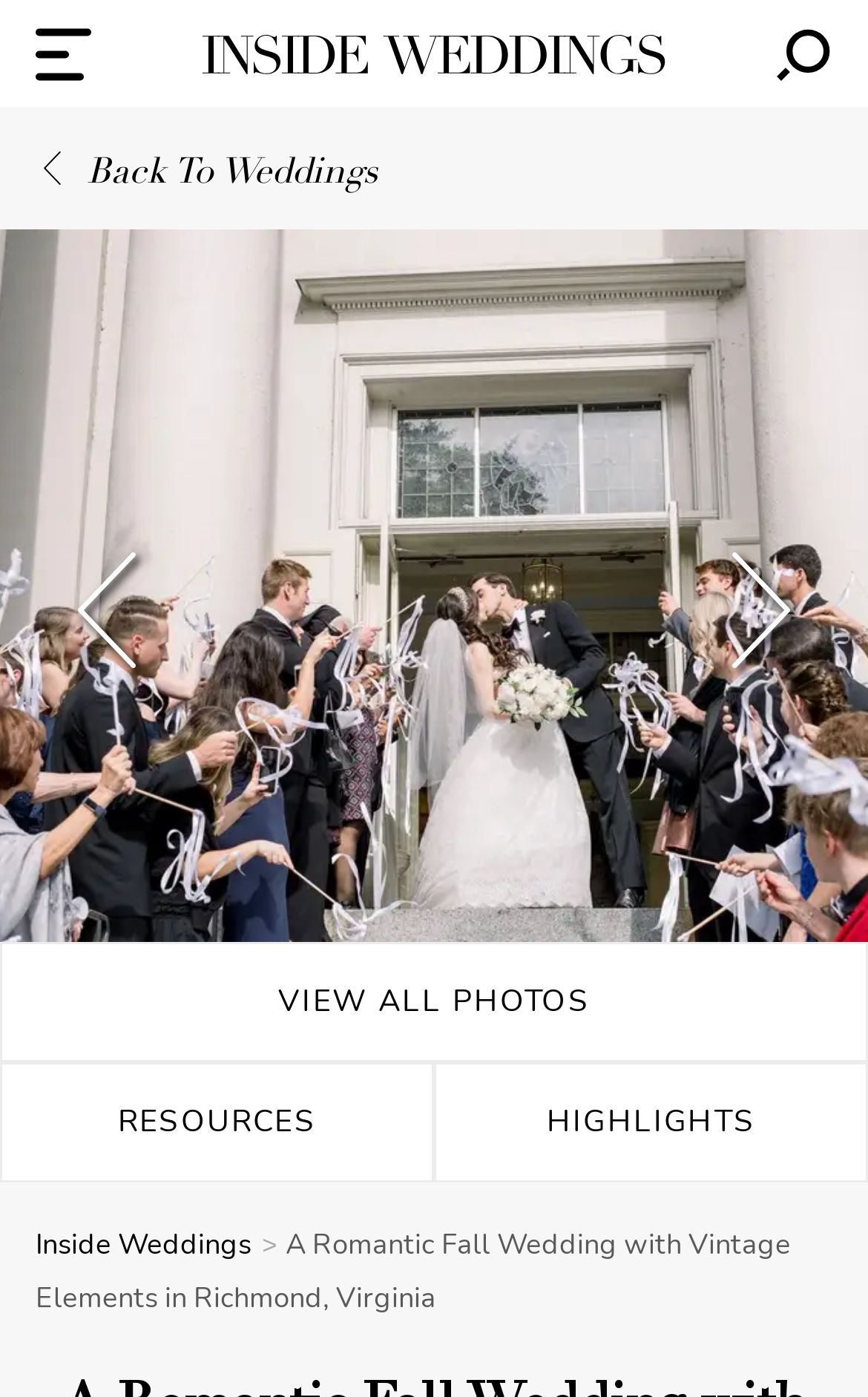Elaborate on the webpage's design and content in a detailed caption.

This webpage is about a romantic fall wedding with vintage elements in Richmond, Virginia. At the top left corner, there is a hamburger icon button, and next to it, a link to the homepage. On the top right corner, there is a search icon button. 

Below the top navigation bar, there is a large image that takes up the full width of the page, showcasing a romantic wedding scene at Dover Hall Estate in Richmond, Virginia, with guests waving ribbon wands. The image is accompanied by a caption "Photo: Julie Paisley Photography" at the bottom right corner.

Underneath the image, there are navigation buttons to browse through the wedding photos, including "Previous", "Next", and "VIEW ALL PHOTOS" buttons. Additionally, there are two buttons, "RESOURCES" and "HIGHLIGHTS", placed side by side.

At the bottom of the page, there are two links, "Inside Weddings" and "A Romantic Fall Wedding with Vintage Elements in Richmond, Virginia", which seem to be related to the wedding story or the website's categories.